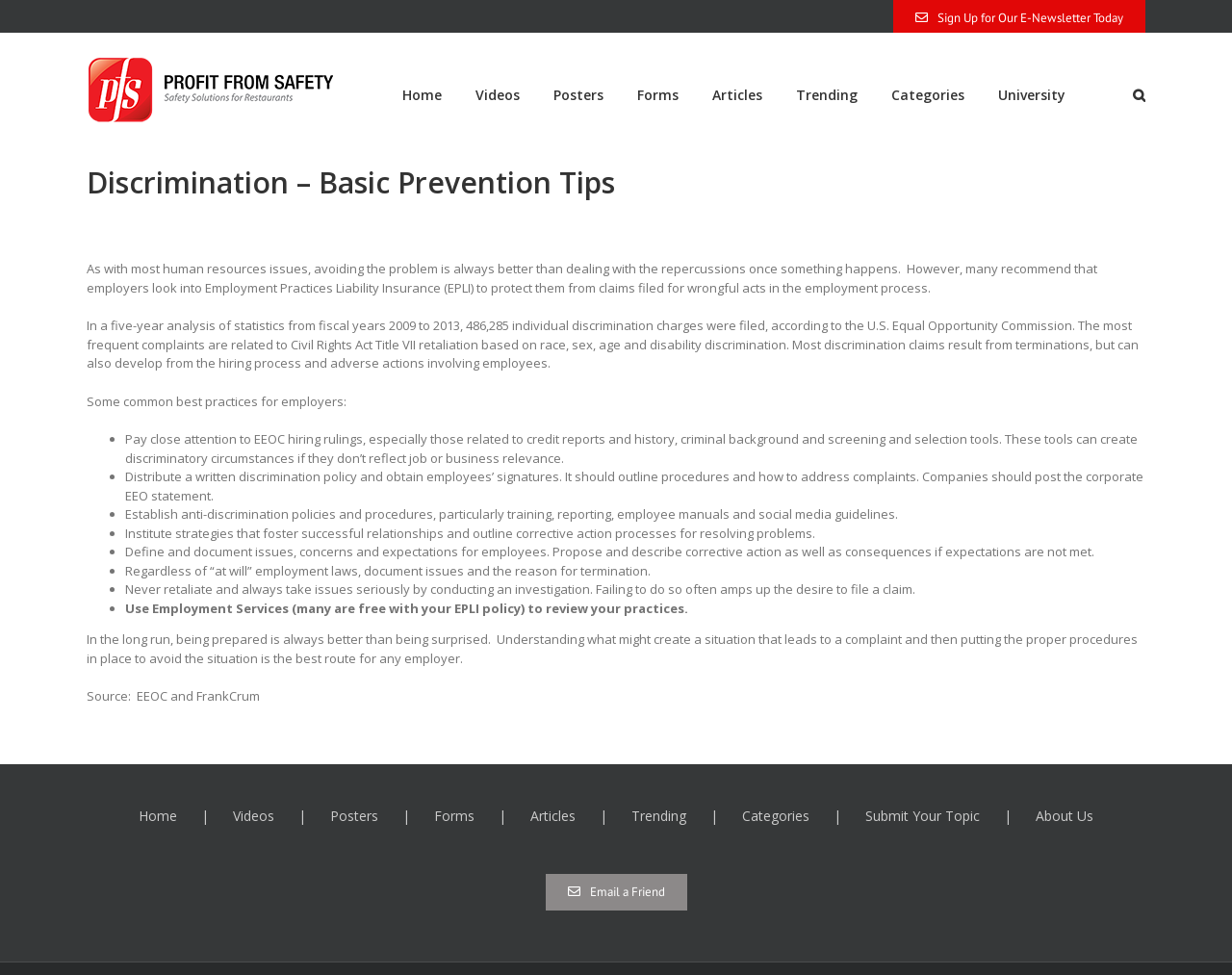Determine the bounding box coordinates of the UI element described by: "aria-label="Search" title="Search"".

[0.92, 0.034, 0.93, 0.162]